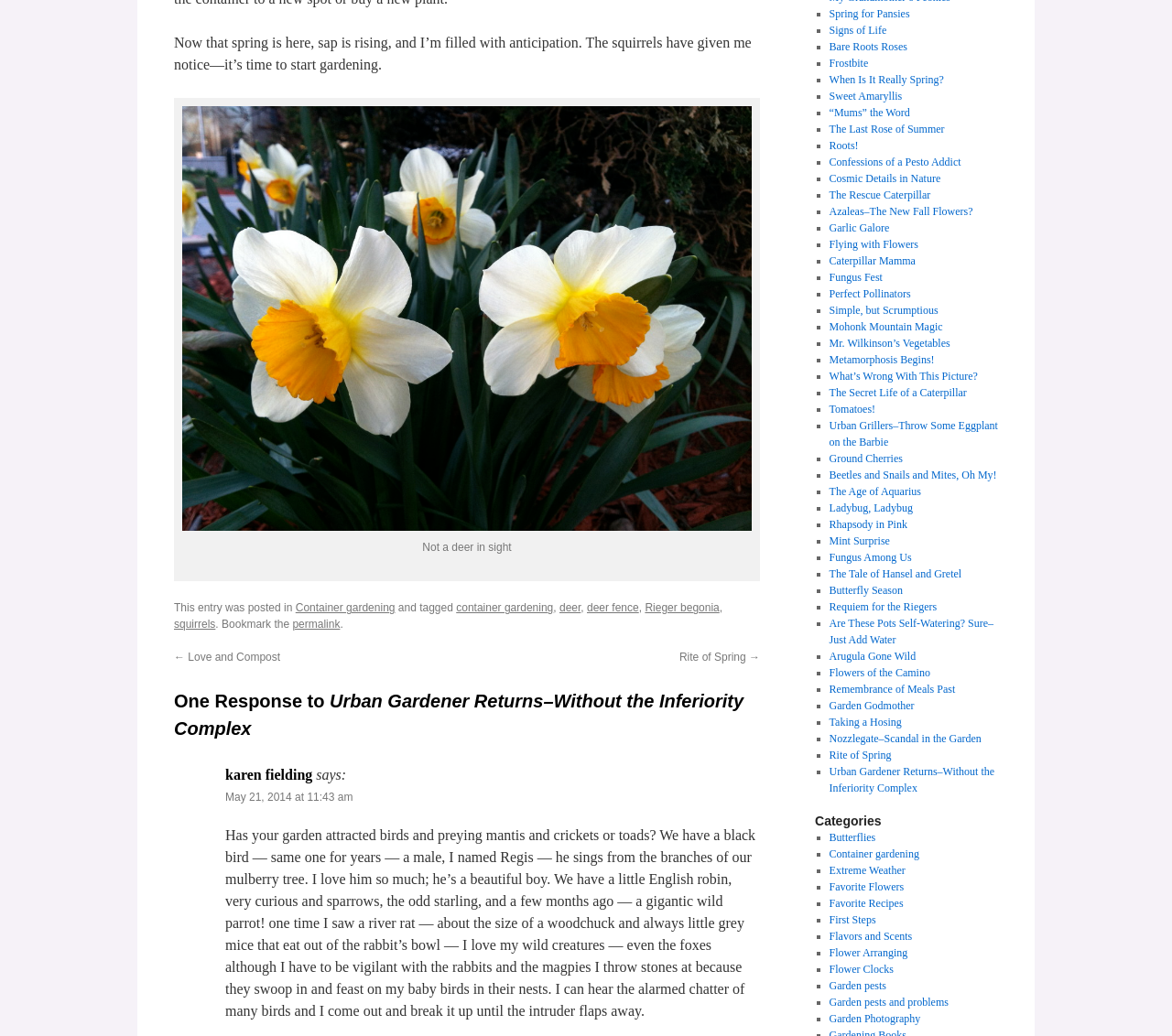Specify the bounding box coordinates of the area that needs to be clicked to achieve the following instruction: "Read the article 'Urban Gardener Returns–Without the Inferiority Complex'".

[0.148, 0.643, 0.648, 0.738]